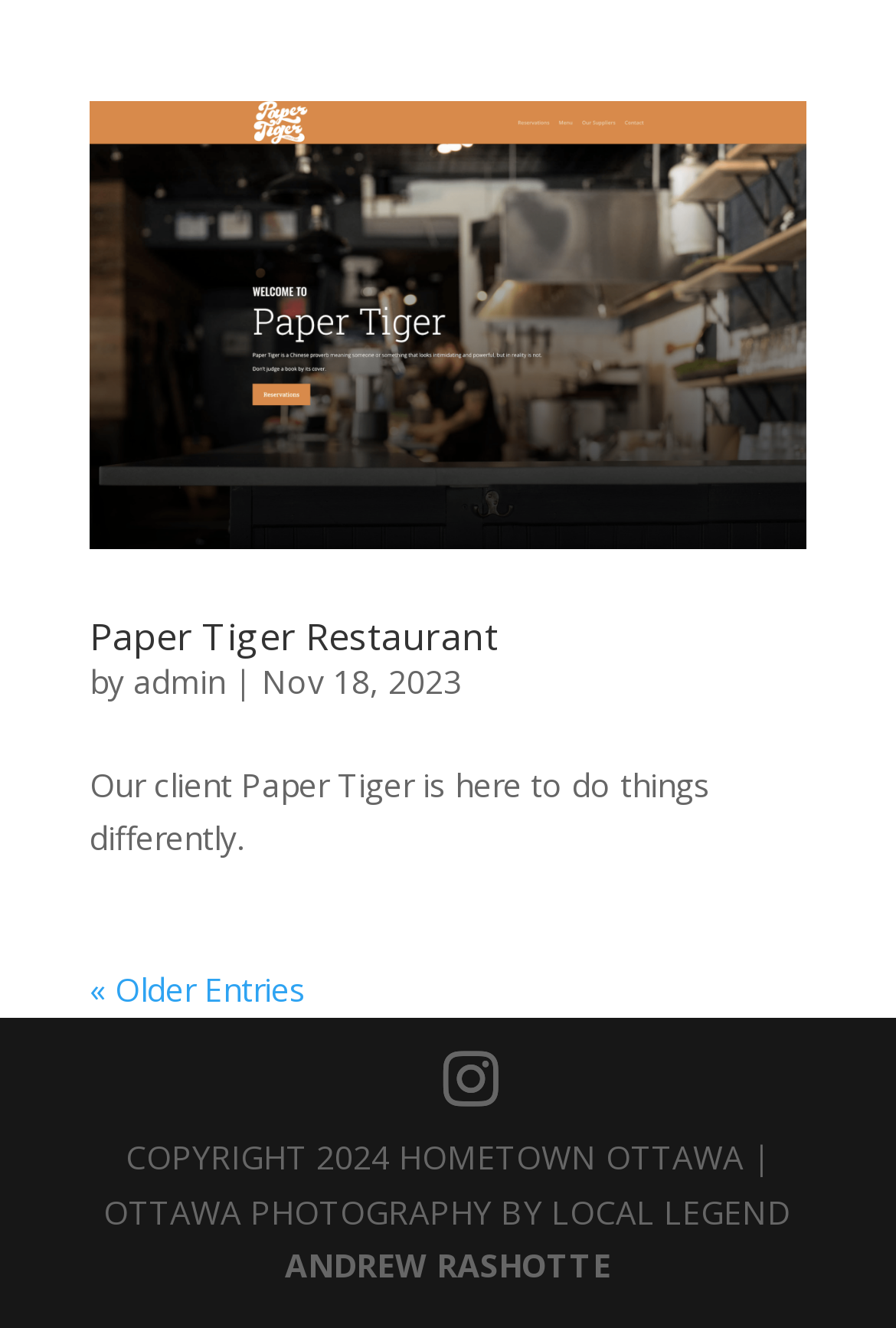Who is the photographer?
Refer to the image and respond with a one-word or short-phrase answer.

ANDREW RASHOTTE